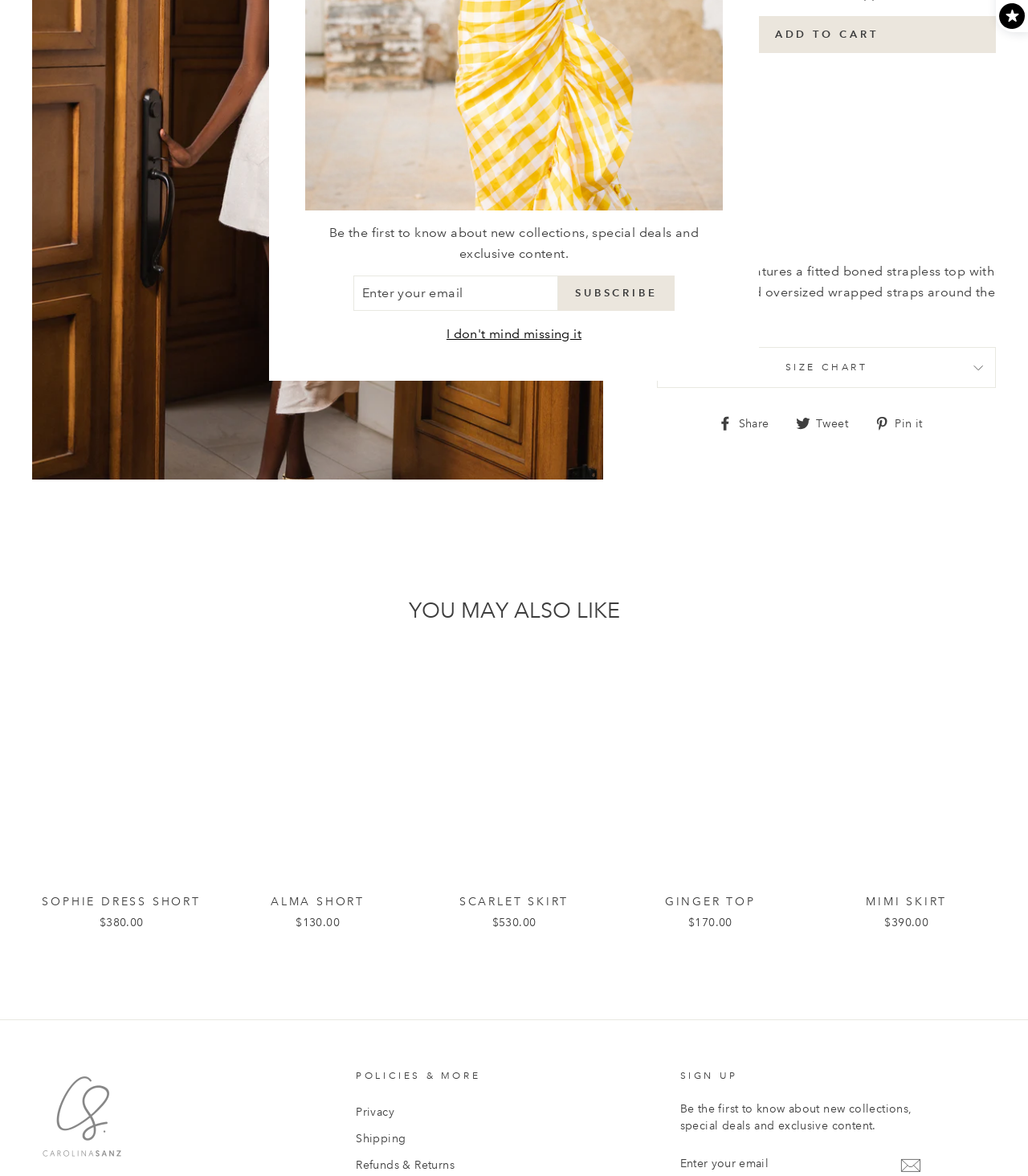Show the bounding box coordinates for the HTML element as described: "ALMA SHORT$130.00".

[0.222, 0.563, 0.396, 0.795]